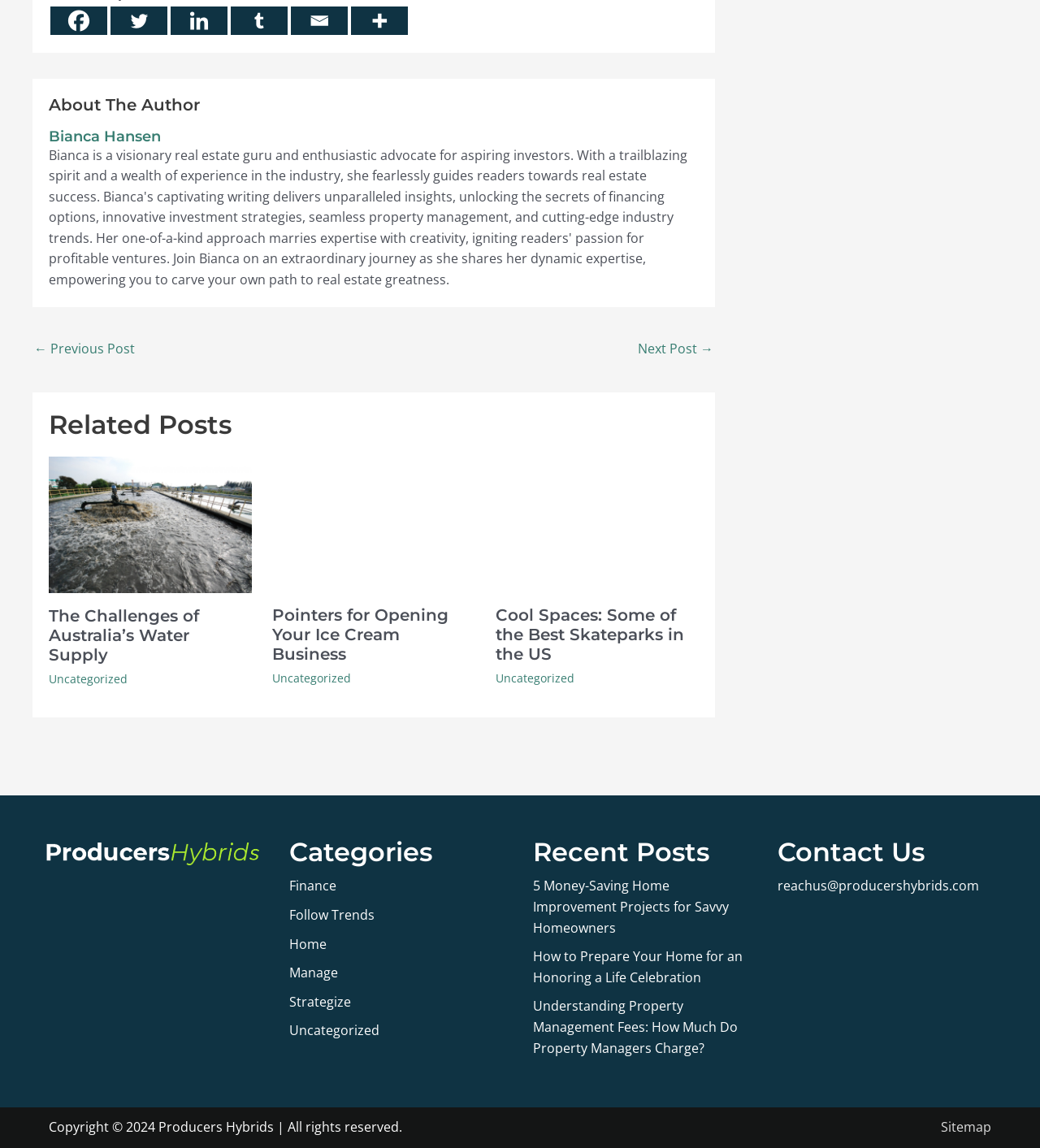What is the topic of the first related post?
Respond with a short answer, either a single word or a phrase, based on the image.

The Challenges of Australia’s Water Supply